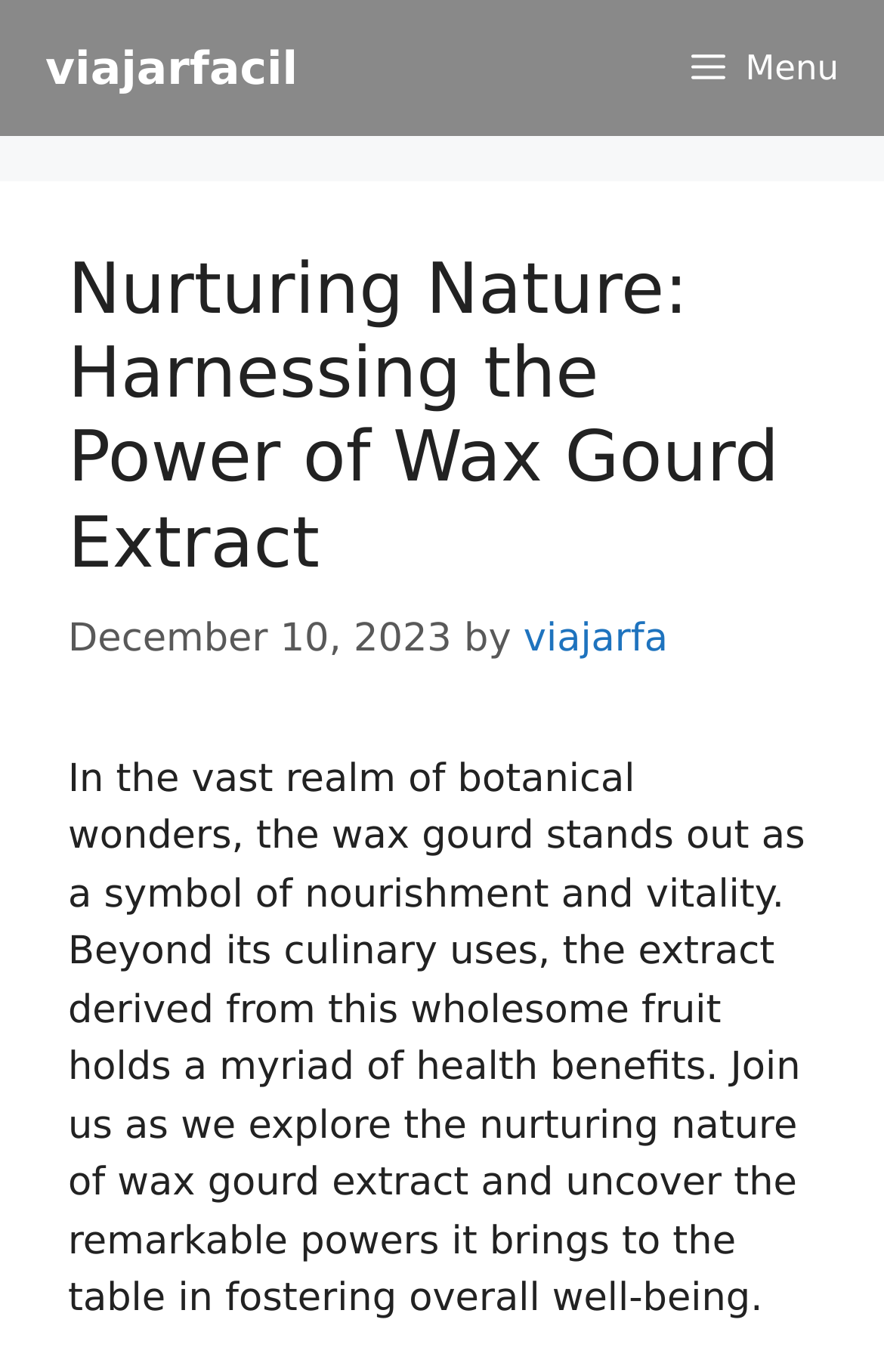Elaborate on the webpage's design and content in a detailed caption.

The webpage is about the wax gourd extract and its health benefits. At the top, there is a navigation bar with a link to "viajarfacil" and a menu button on the right side. Below the navigation bar, there is a header section that takes up most of the width of the page. Within the header, there is a main heading that reads "Nurturing Nature: Harnessing the Power of Wax Gourd Extract". 

To the right of the main heading, there is a time element showing the date "December 10, 2023". Next to the time element, there is a text "by" followed by a link to "viajarfa". 

Below the header section, there is a large block of text that summarizes the content of the webpage. The text explains that the wax gourd is a symbol of nourishment and vitality, and its extract has various health benefits. The text invites readers to explore the benefits of wax gourd extract in promoting overall well-being.